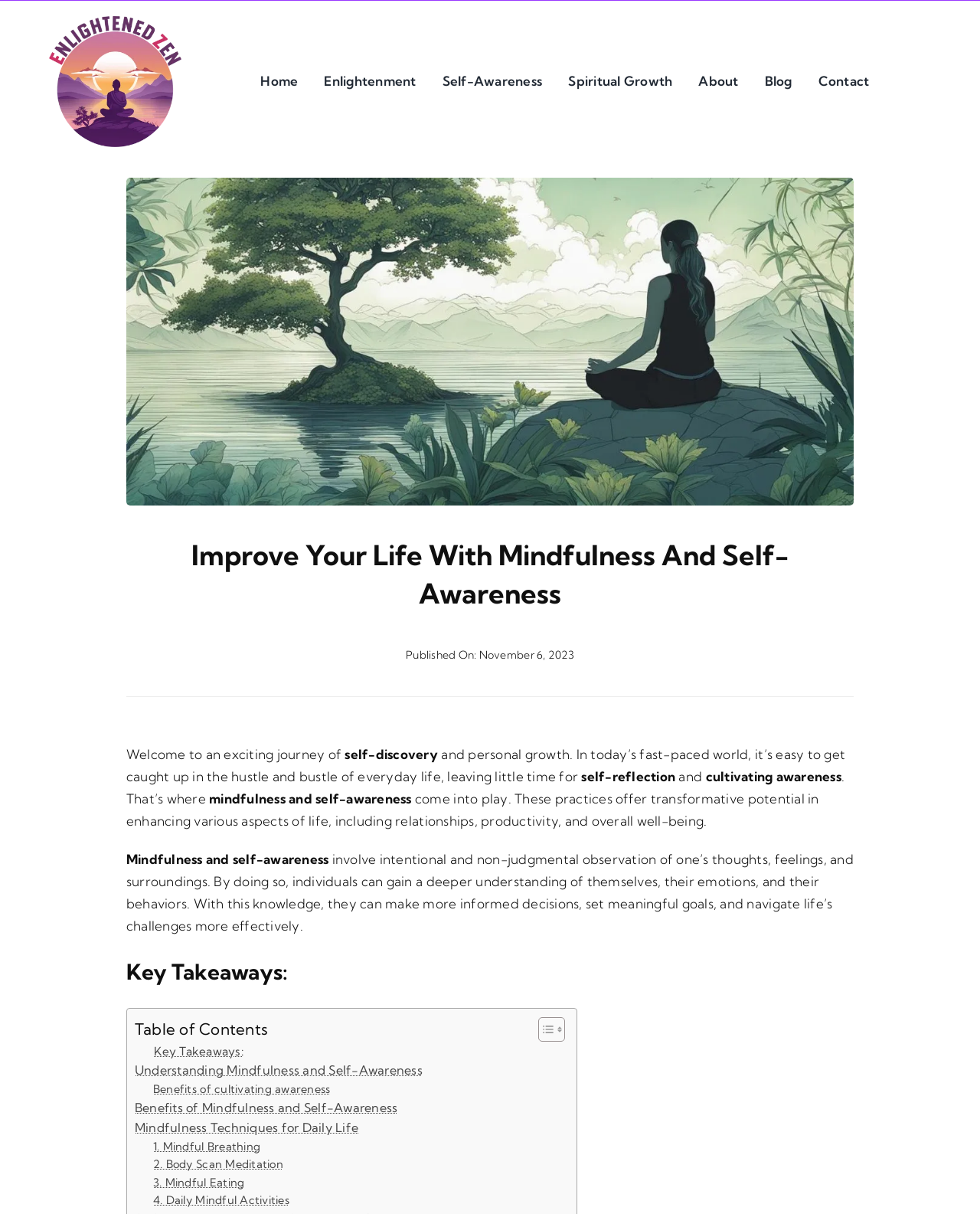What is the focus of the 'Key Takeaways' section?
Please give a detailed answer to the question using the information shown in the image.

The 'Key Takeaways' section contains links to various topics, including 'Understanding Mindfulness and Self-Awareness', 'Benefits of cultivating awareness', and 'Mindfulness Techniques for Daily Life'. This suggests that the focus of this section is to provide a summary of the key points related to the benefits and techniques of mindfulness.